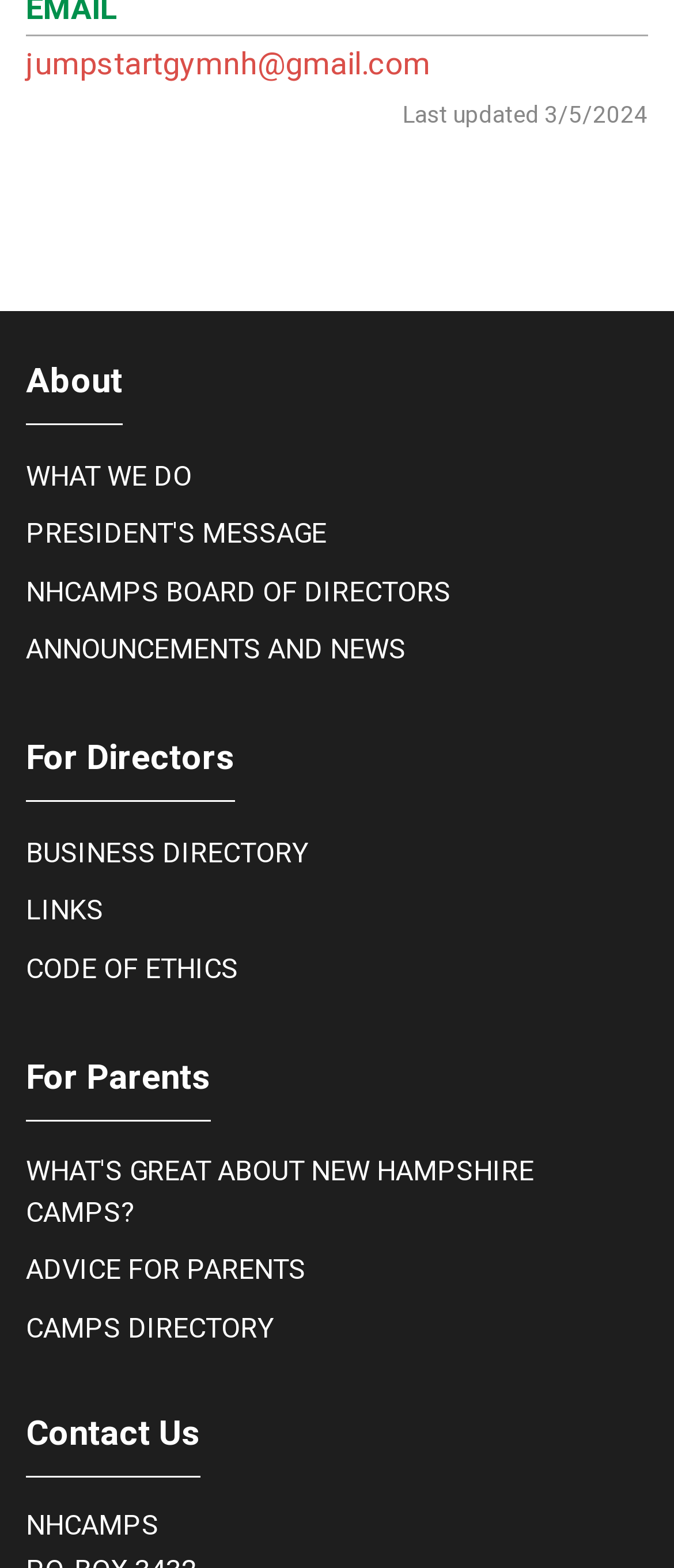Use a single word or phrase to answer this question: 
What is the last updated date?

3/5/2024